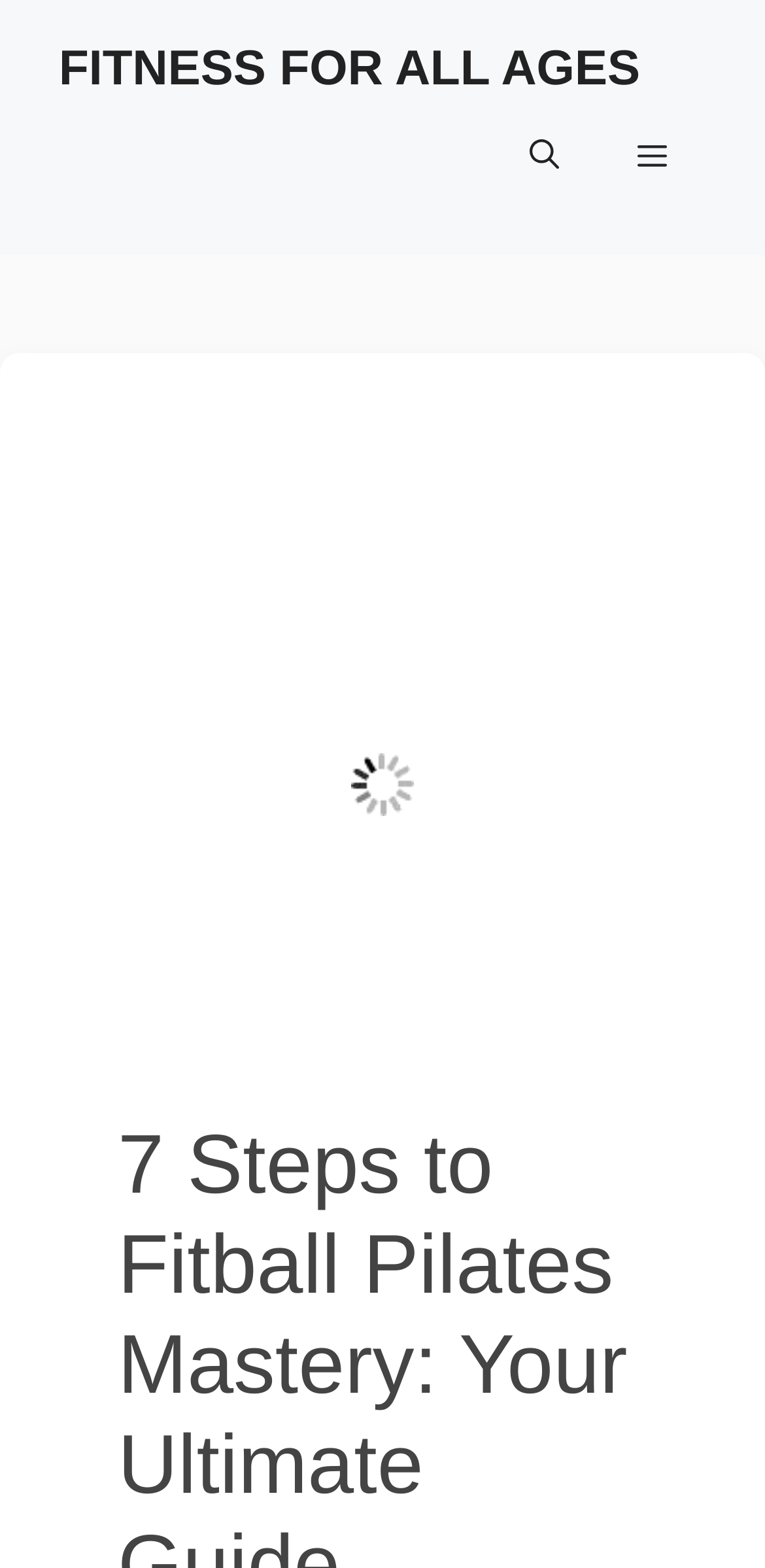Locate the primary headline on the webpage and provide its text.

7 Steps to Fitball Pilates Mastery: Your Ultimate Guide